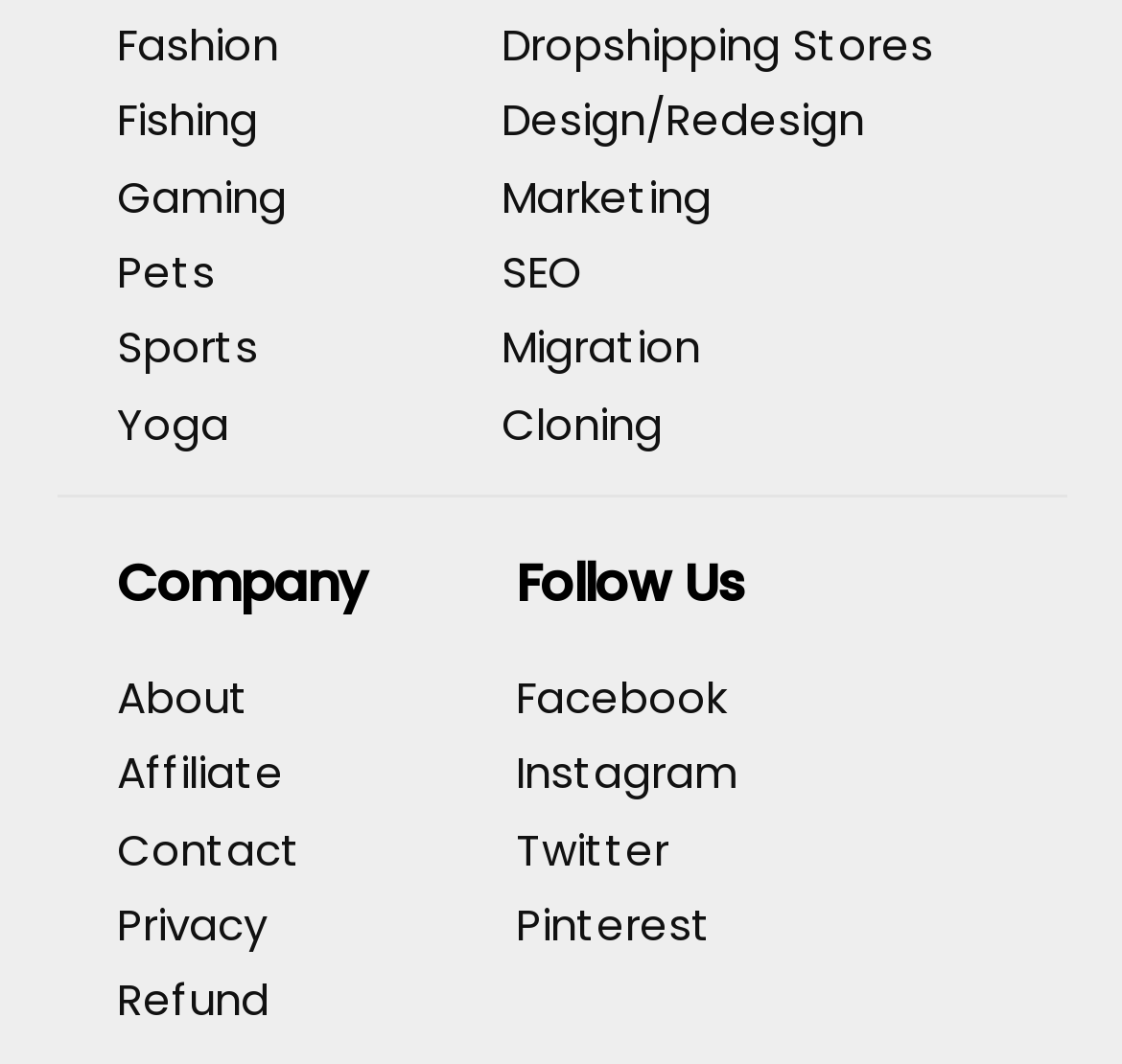Based on the element description: "Refund", identify the bounding box coordinates for this UI element. The coordinates must be four float numbers between 0 and 1, listed as [left, top, right, bottom].

[0.104, 0.912, 0.24, 0.968]